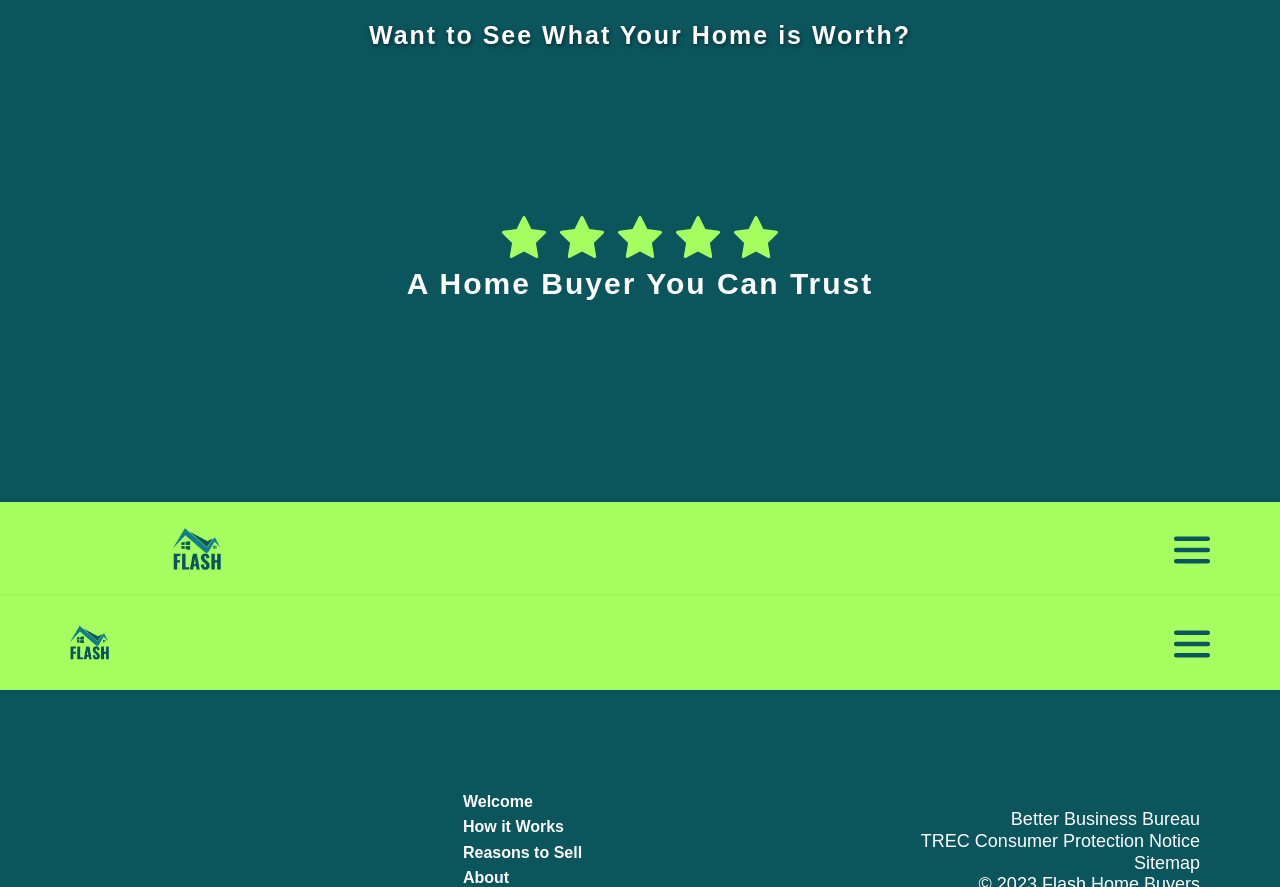Given the description Better Business Bureau, predict the bounding box coordinates of the UI element. Ensure the coordinates are in the format (top-left x, top-left y, bottom-right x, bottom-right y) and all values are between 0 and 1.

[0.79, 0.913, 0.937, 0.935]